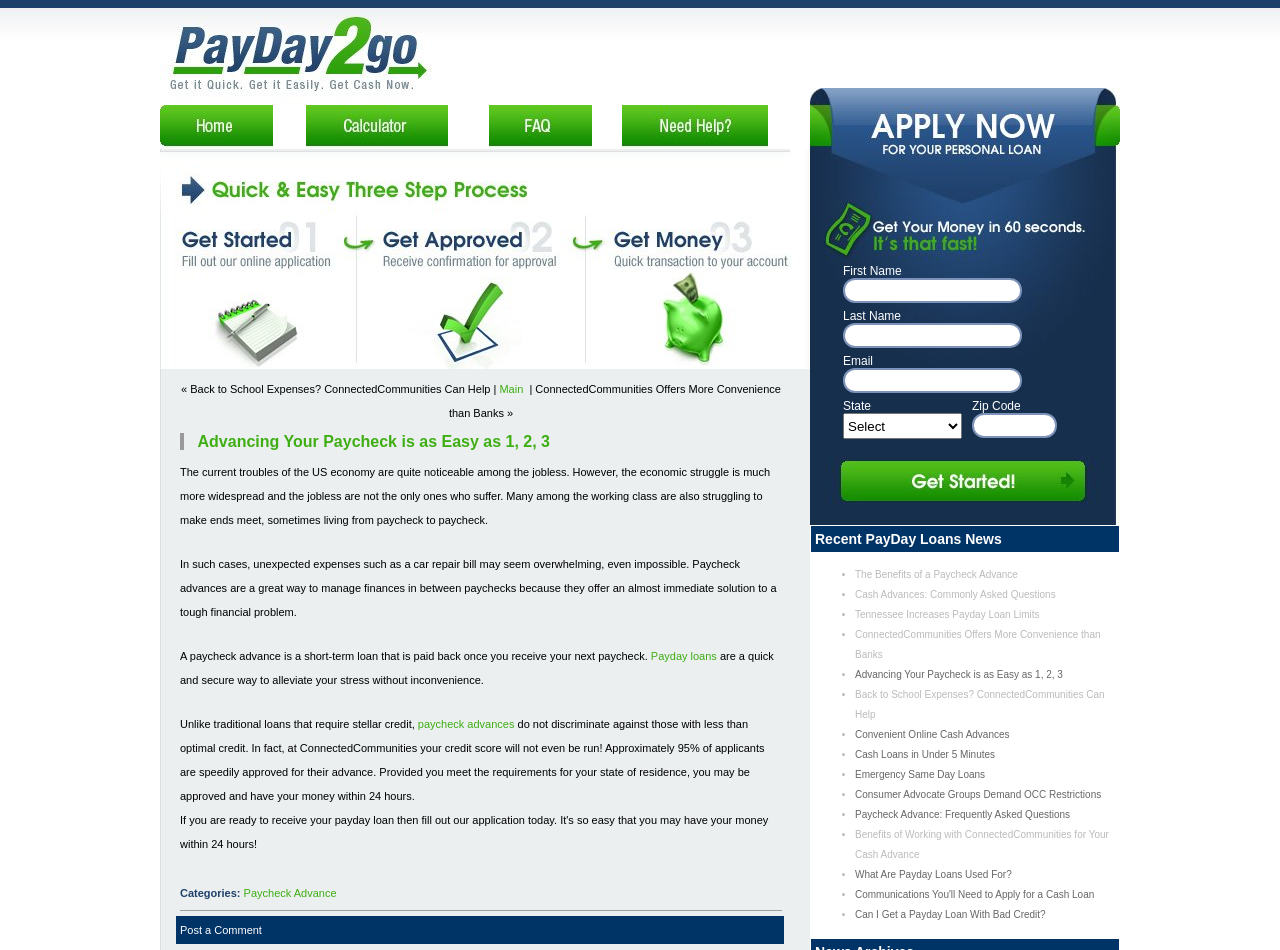What is the purpose of the form on the right side of the webpage?
Answer the question with a single word or phrase by looking at the picture.

To apply for a loan